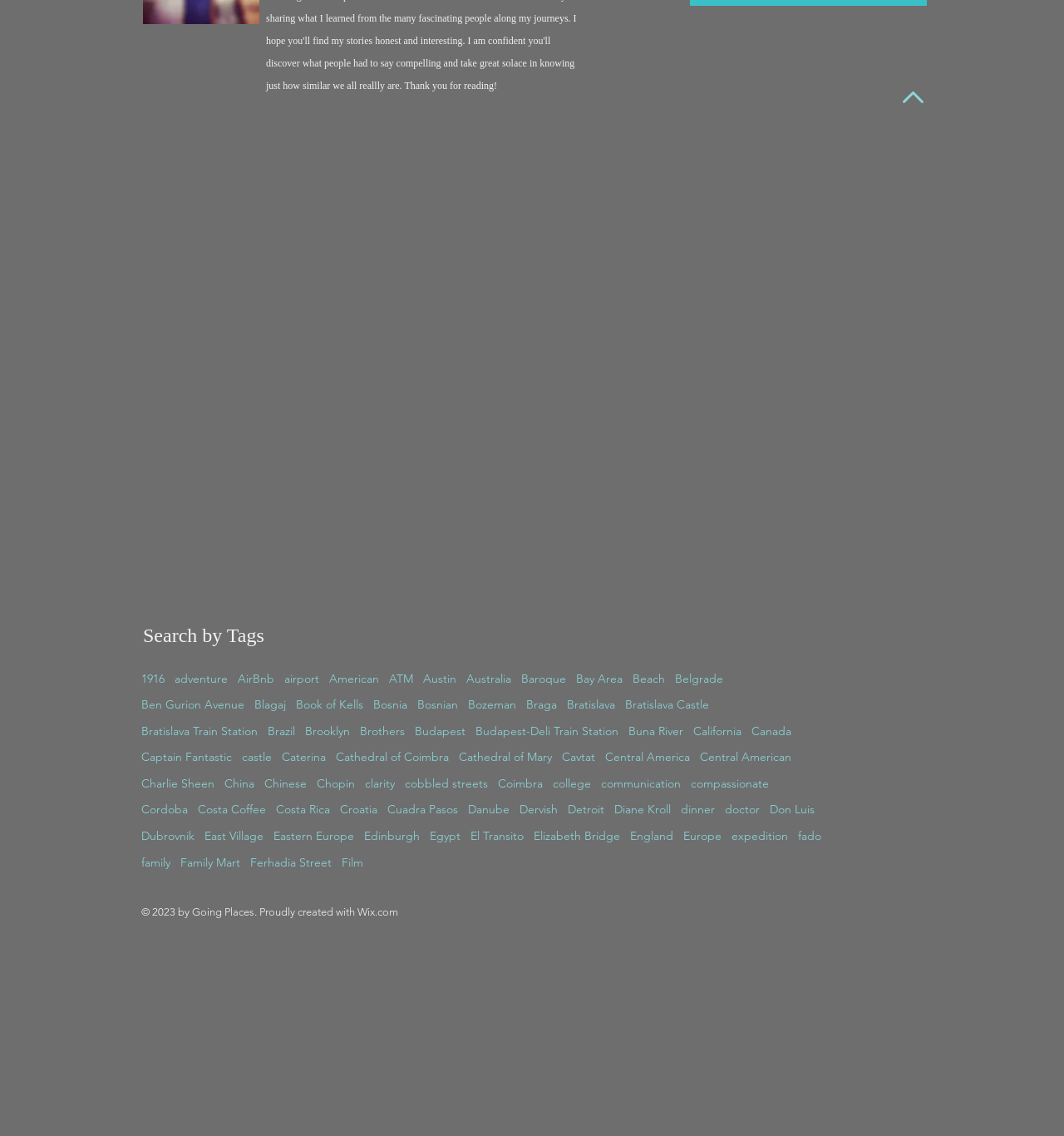Provide a short answer using a single word or phrase for the following question: 
What is the main function of this webpage?

Search by tags